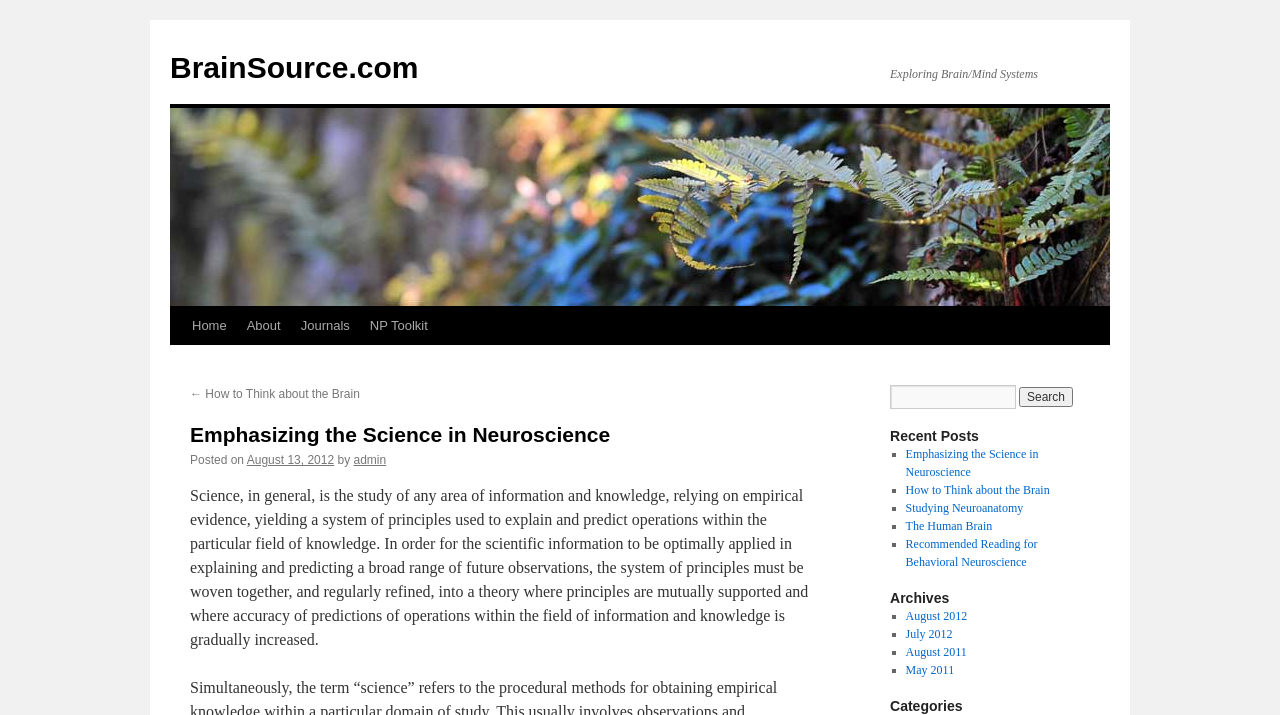Please provide a detailed answer to the question below by examining the image:
How many recent posts are listed?

The number of recent posts is obtained by counting the list markers and corresponding links under the 'Recent Posts' heading, which are five in total.